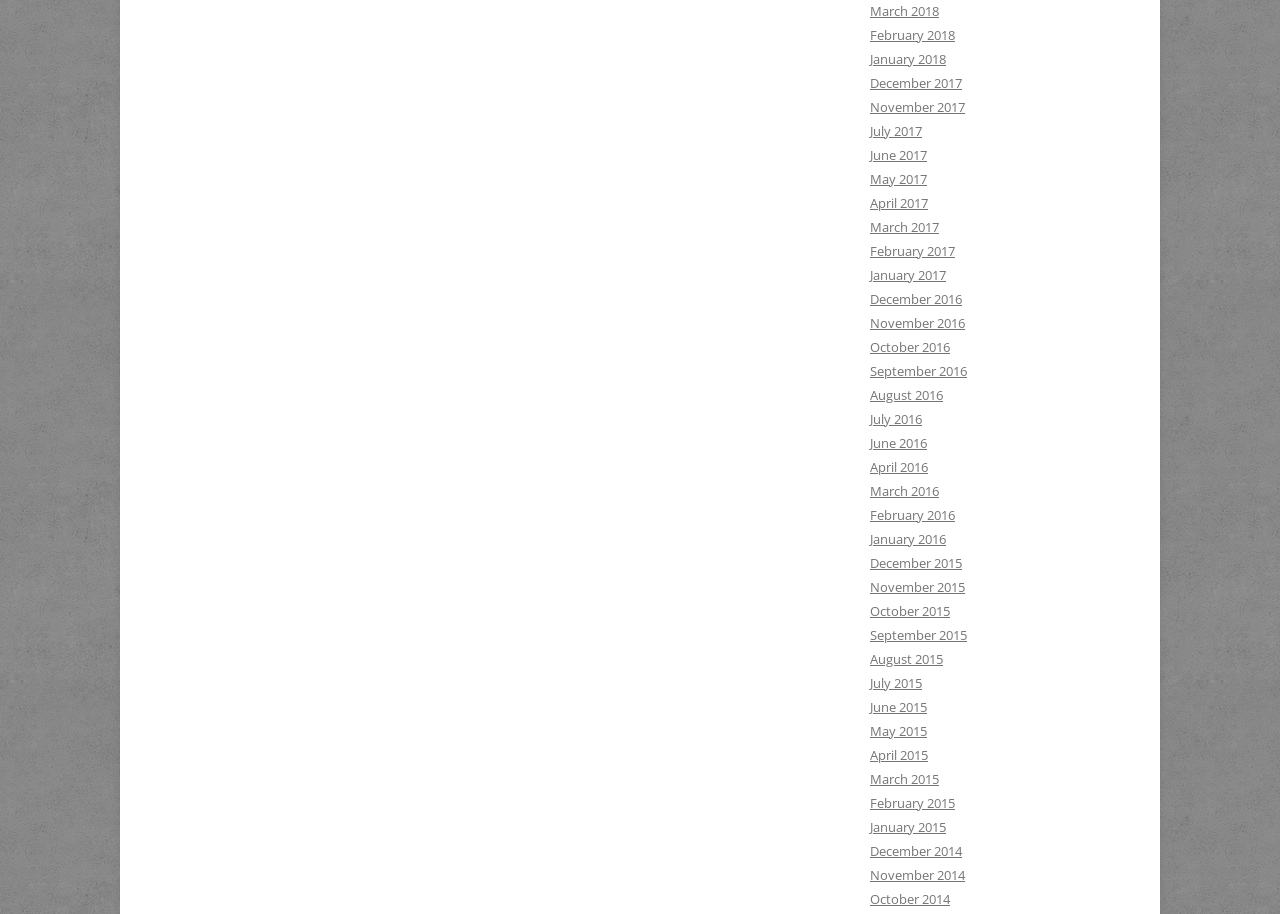Locate the bounding box coordinates of the area that needs to be clicked to fulfill the following instruction: "View January 2017". The coordinates should be in the format of four float numbers between 0 and 1, namely [left, top, right, bottom].

[0.68, 0.291, 0.739, 0.311]